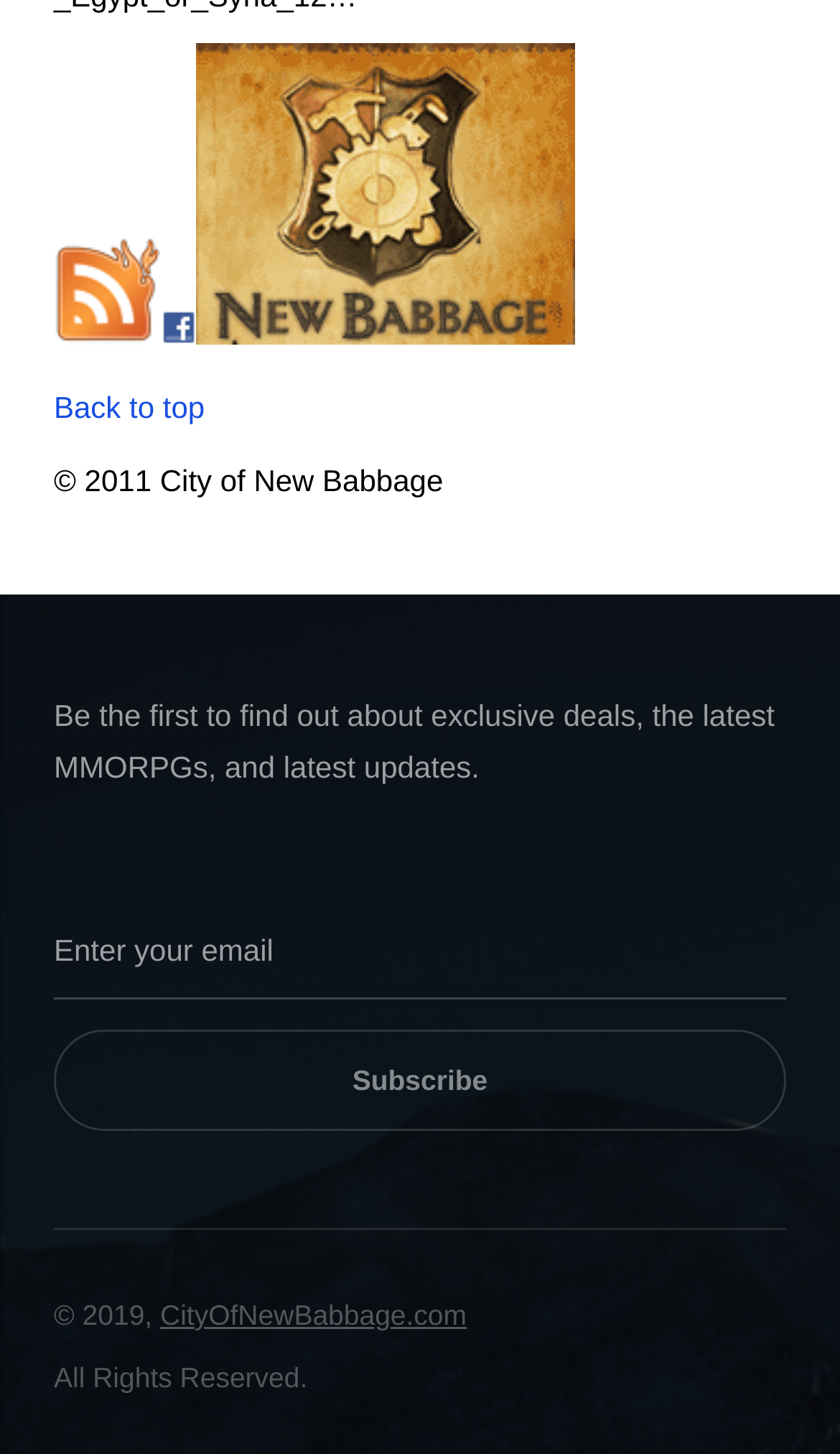Please examine the image and provide a detailed answer to the question: What is the text at the top of the webpage?

The text 'Syndicate content' is located at the top of the webpage, next to an image, and is likely a link or a button.